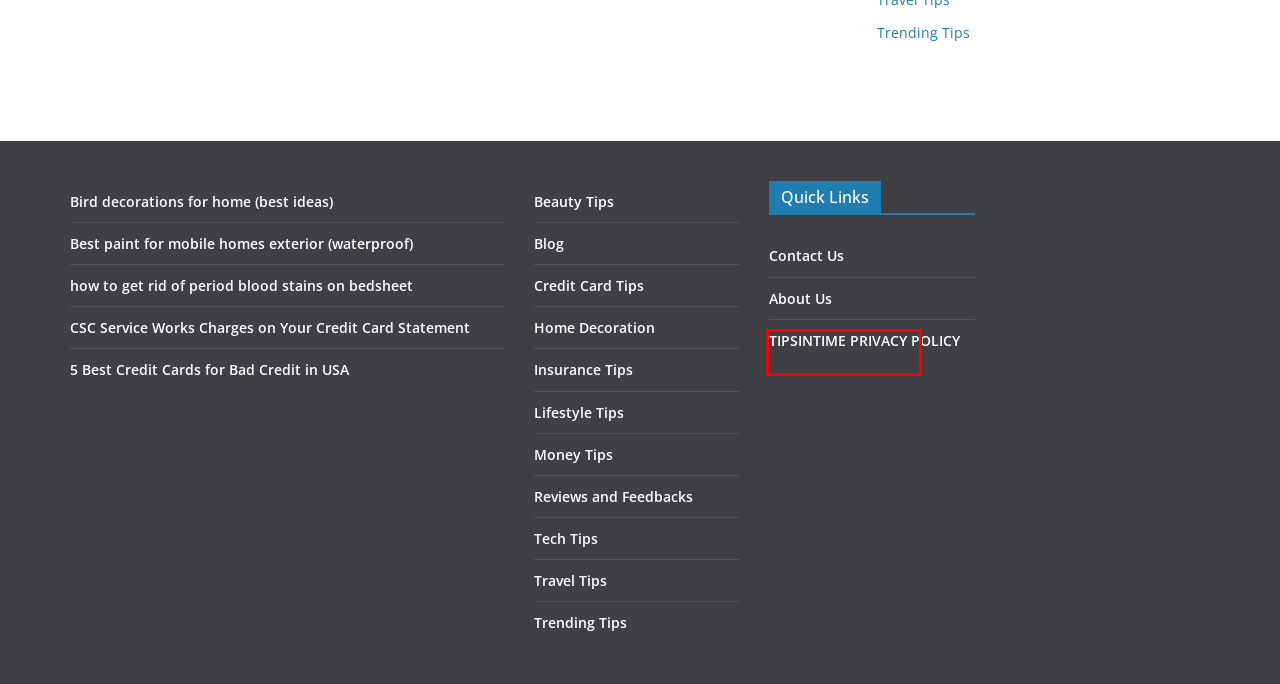Analyze the webpage screenshot with a red bounding box highlighting a UI element. Select the description that best matches the new webpage after clicking the highlighted element. Here are the options:
A. TIPS IN TIME - Tips that actually works.
B. Bird decorations for home (best ideas) in 2024
C. Trending Tips Archives - TIPS IN TIME
D. how to get rid of period blood stains on bedsheet - TIPS IN TIME
E. 5 Best Credit Cards for Bad Credit in USA June 2024
F. CSC Service Works Charges on Your Credit Card Statement - 2024
G. TIPSINTIME PRIVACY POLICY - TIPS IN TIME
H. Home Decoration Archives - TIPS IN TIME

G